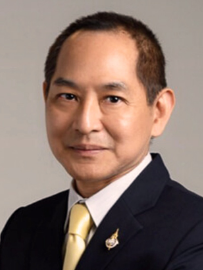What is Prof. Chutima's role at Chula Systems Engineering?
Refer to the image and give a detailed response to the question.

According to the caption, Prof. Chutima is a distinguished Senior Advisor at Chula Systems Engineering, which implies that he plays a significant role in guiding and advising on academic and administrative matters within the institution.